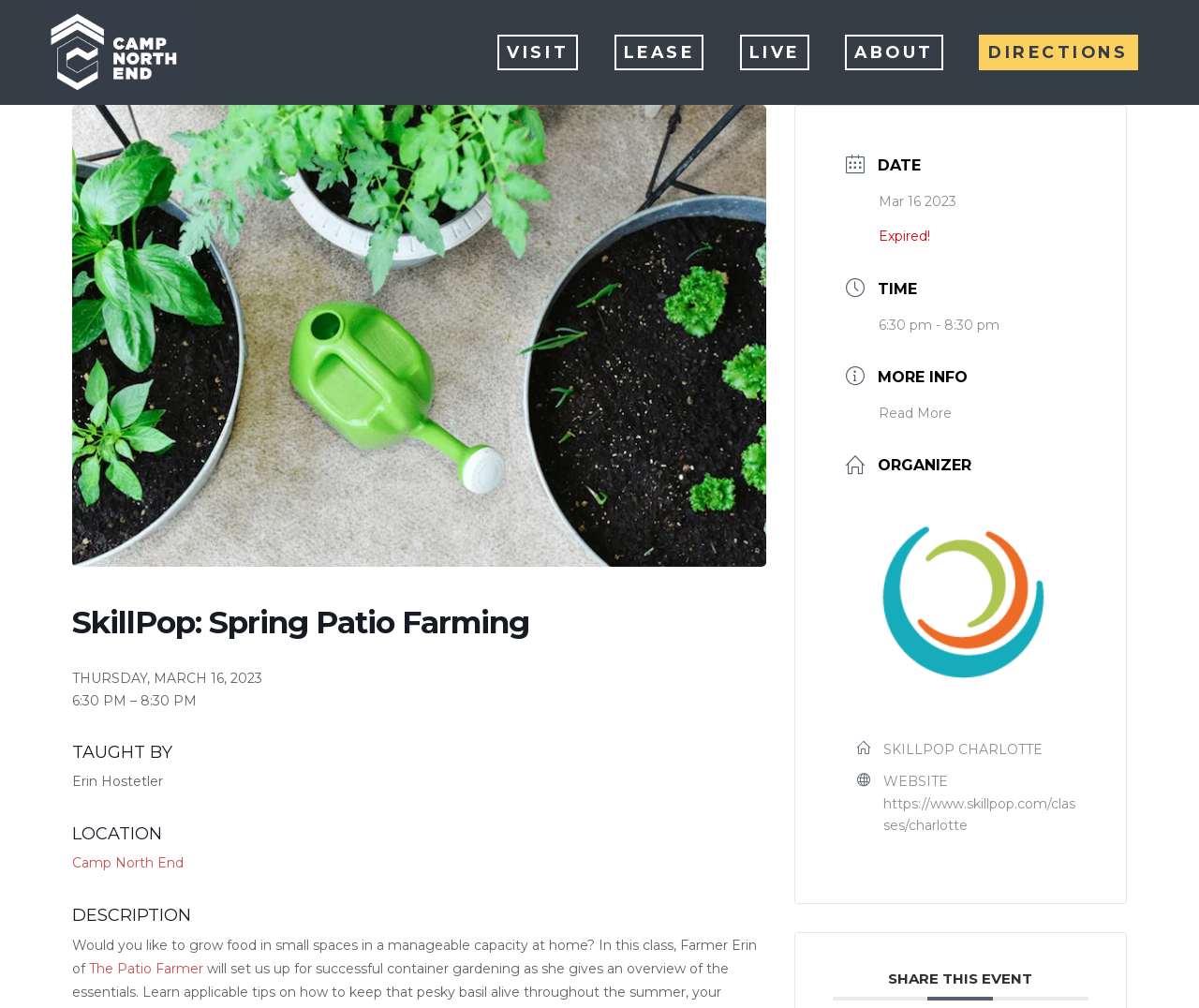What is the time of the event?
Please respond to the question with a detailed and informative answer.

I found the time of the event by looking at the 'TIME' section on the webpage, which is located below the 'DATE' section. The text '6:30 pm - 8:30 pm' is listed as the time.